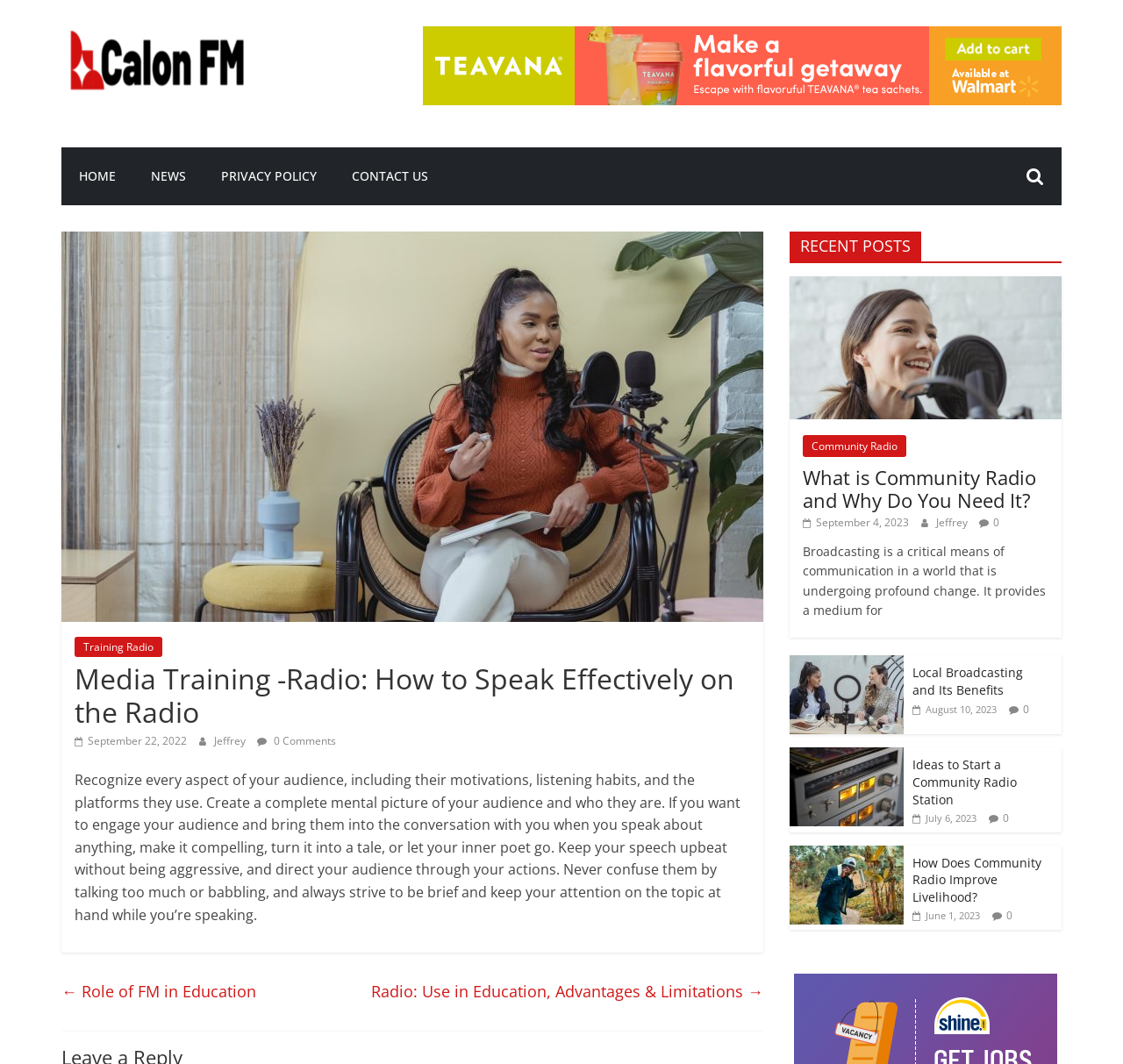Pinpoint the bounding box coordinates of the clickable element needed to complete the instruction: "Visit the 'NEWS' page". The coordinates should be provided as four float numbers between 0 and 1: [left, top, right, bottom].

[0.119, 0.138, 0.181, 0.193]